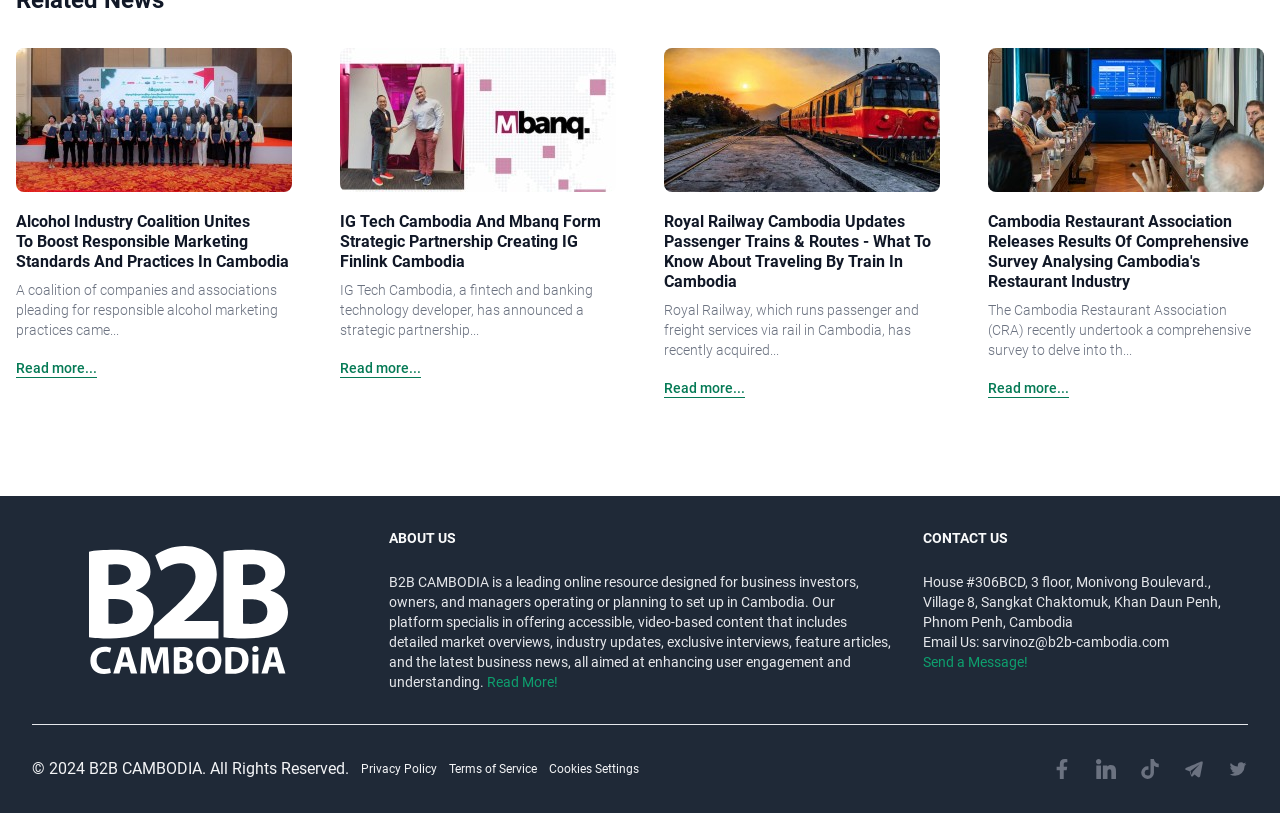Please specify the bounding box coordinates of the area that should be clicked to accomplish the following instruction: "Send a message to 'sarvinoz@b2b-cambodia.com'". The coordinates should consist of four float numbers between 0 and 1, i.e., [left, top, right, bottom].

[0.768, 0.78, 0.914, 0.8]